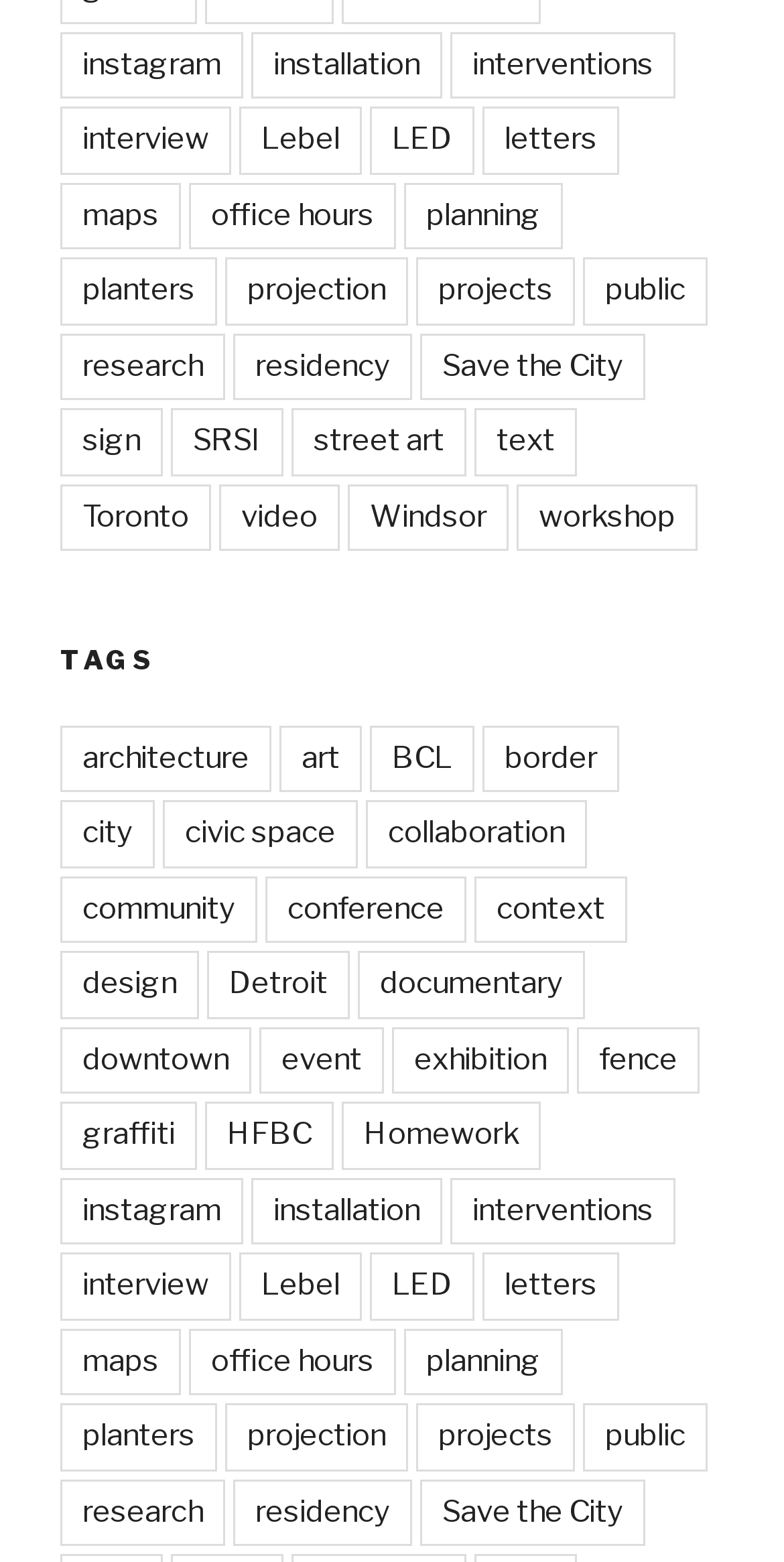Determine the bounding box coordinates for the HTML element described here: "Save the City".

[0.536, 0.947, 0.823, 0.99]